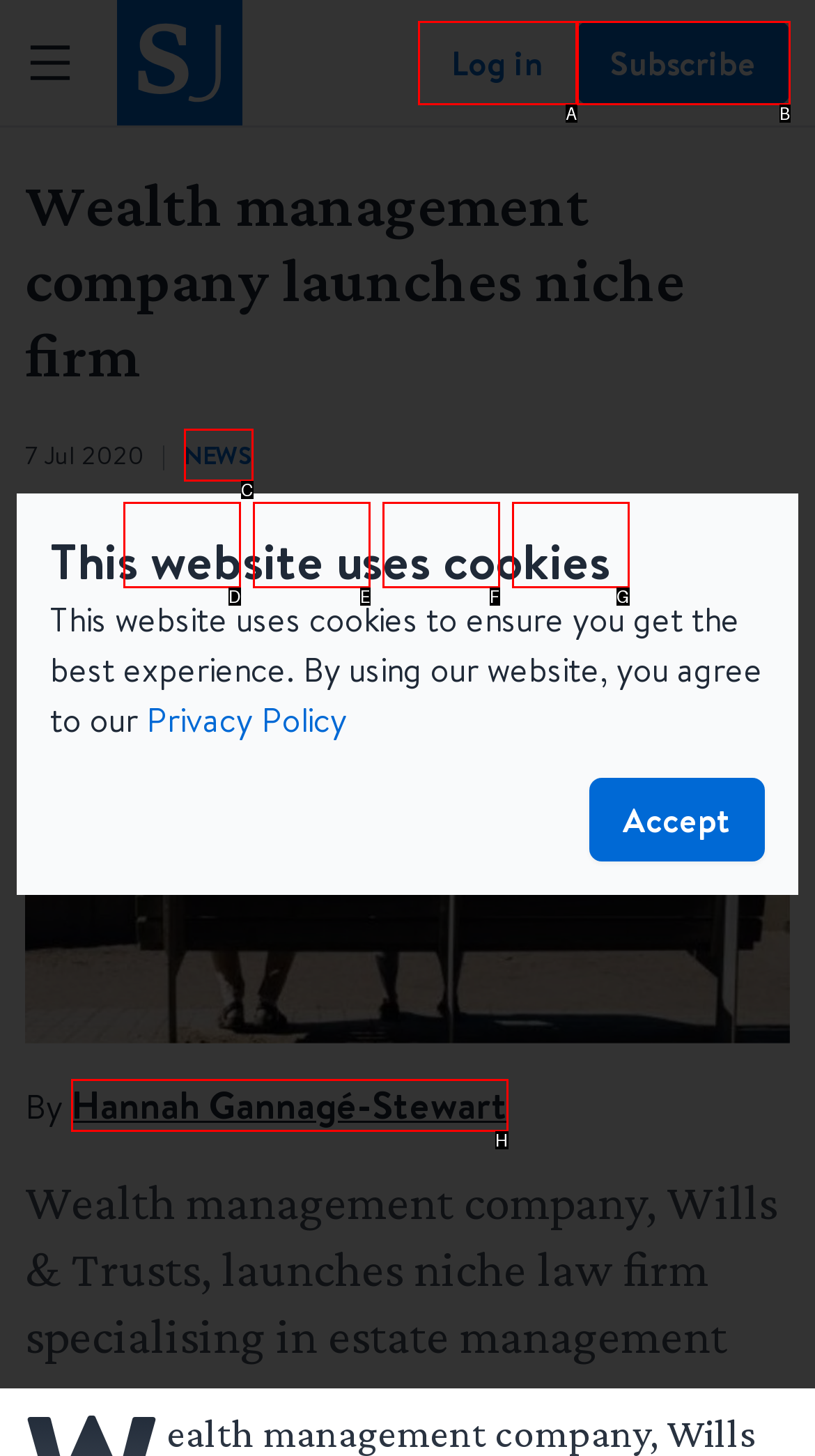Determine which option fits the following description: parent_node: SHARE: aria-label="Email this article"
Answer with the corresponding option's letter directly.

G